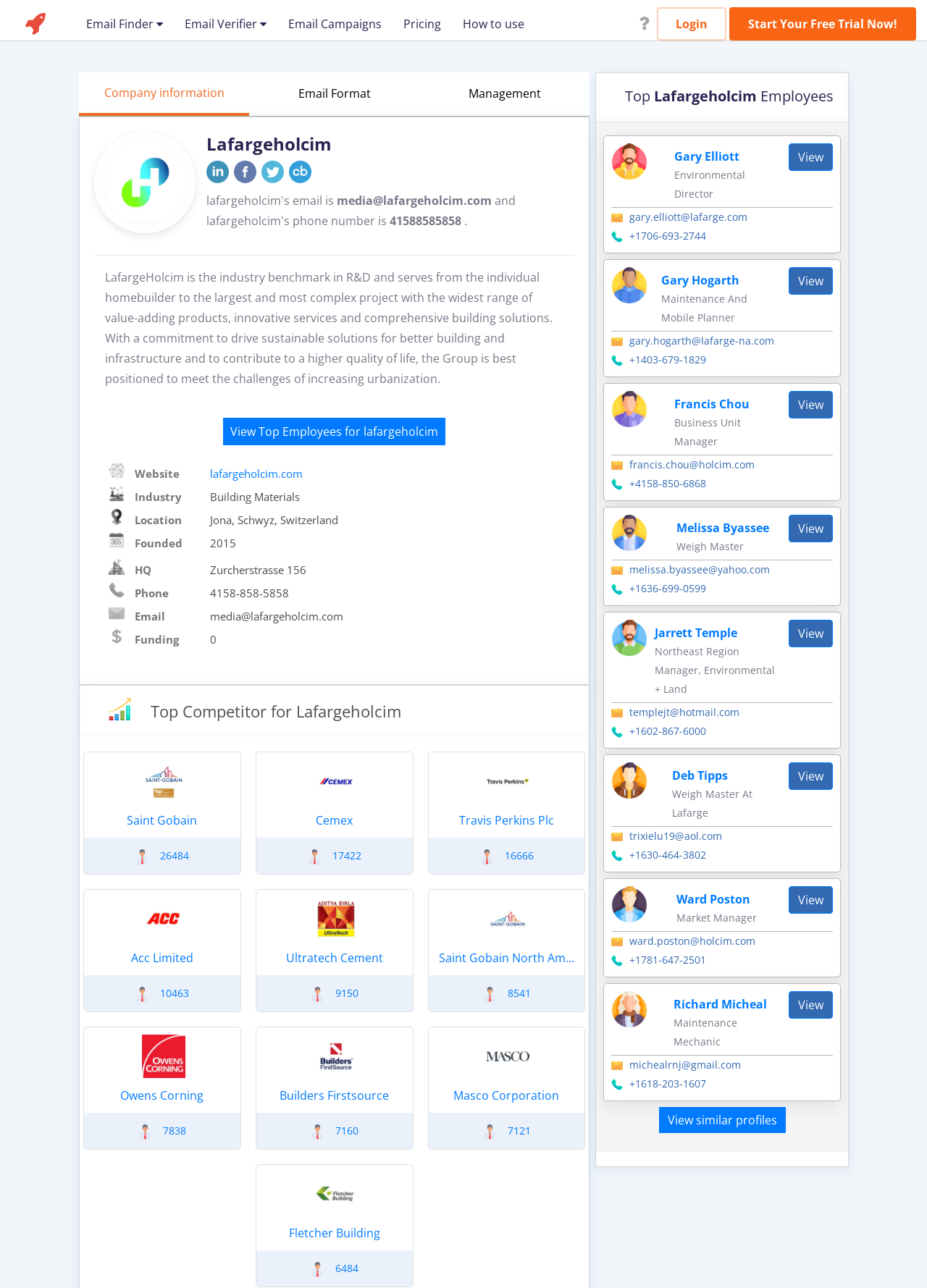What is the phone number of Lafargeholcim?
Please look at the screenshot and answer in one word or a short phrase.

4158-858-5858